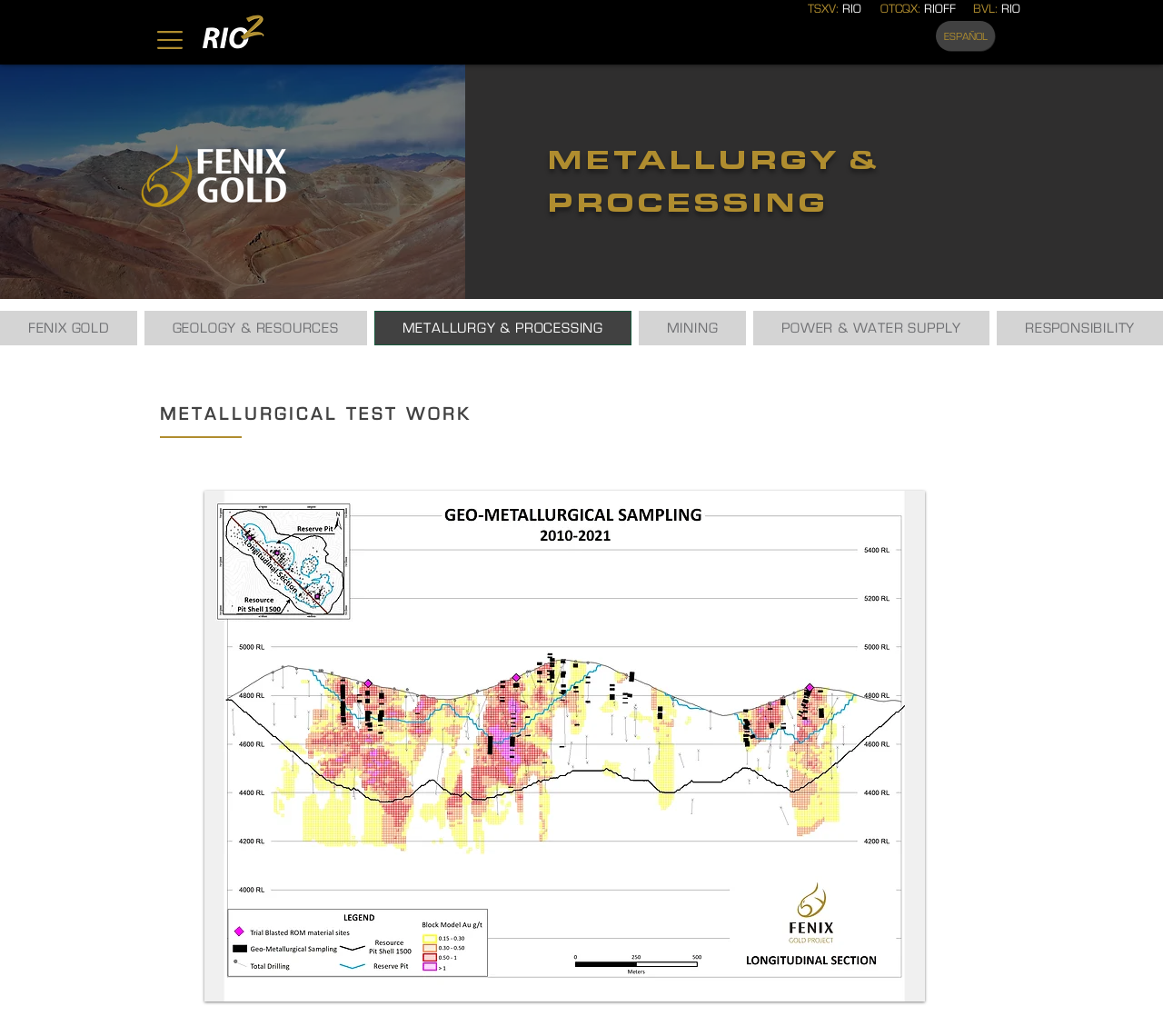Locate the UI element that matches the description GEO METALLURGICAL SAMPLING 2010-2021 in the webpage screenshot. Return the bounding box coordinates in the format (top-left x, top-left y, bottom-right x, bottom-right y), with values ranging from 0 to 1.

[0.176, 0.474, 0.795, 0.967]